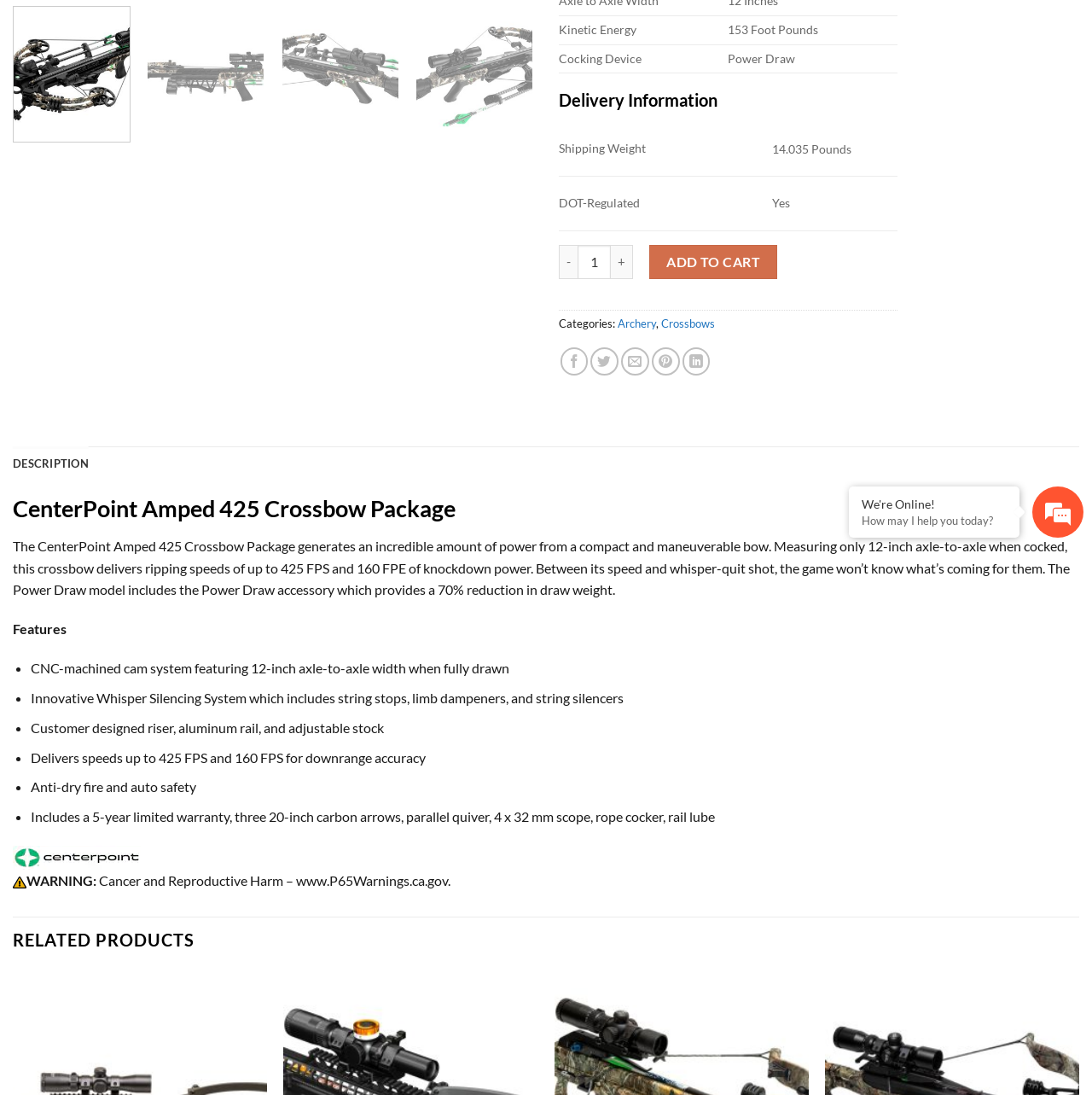From the webpage screenshot, predict the bounding box coordinates (top-left x, top-left y, bottom-right x, bottom-right y) for the UI element described here: aria-label="Next"

[0.453, 0.055, 0.481, 0.085]